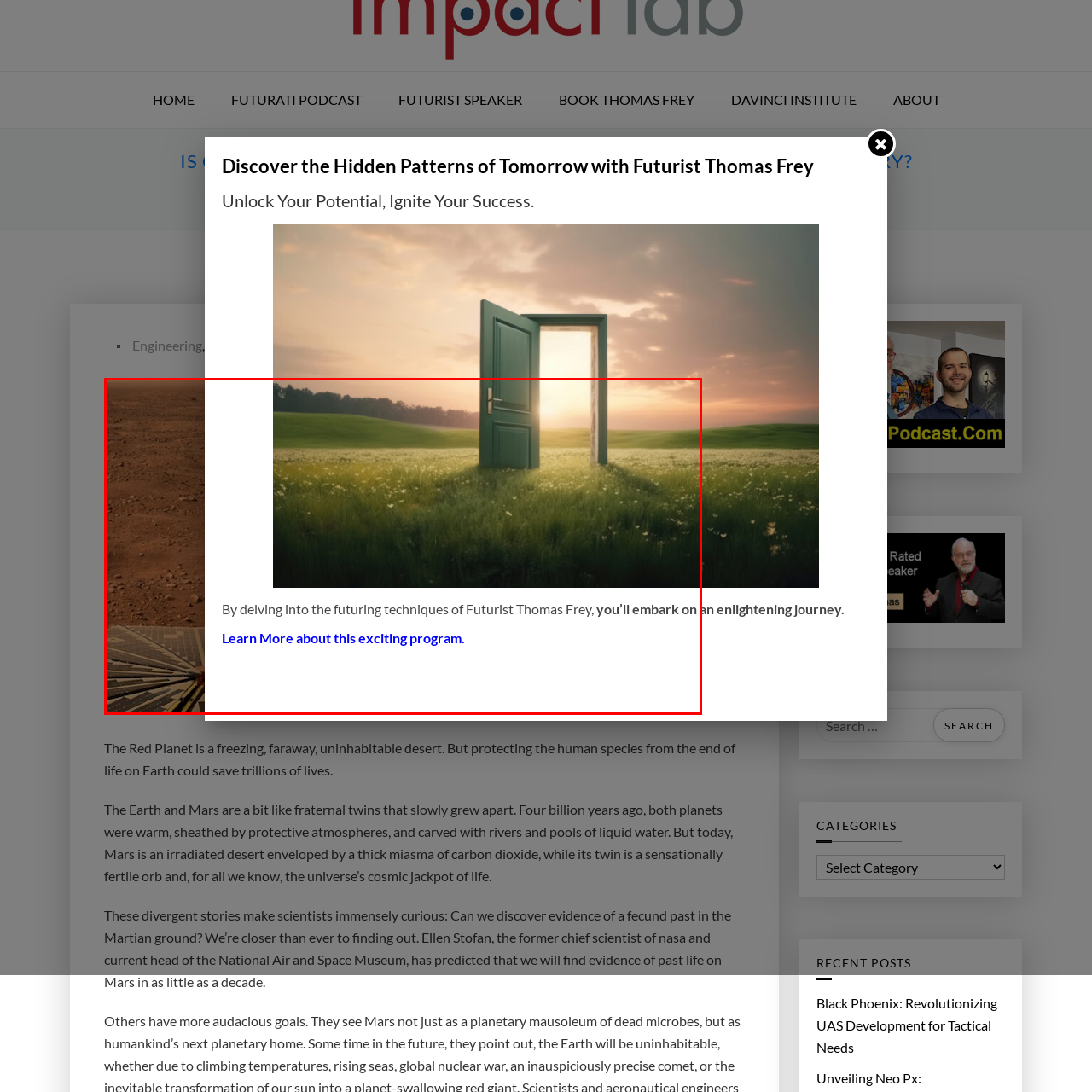Explain in detail what is depicted in the image within the red-bordered box.

The image captures a captivating scene of an open door in a lush green field, representing new opportunities and a gateway to exploration and adventure. This visual metaphor aligns with the themes of innovation and futurism, inviting viewers to consider the potential futures that lie ahead. In the context of the accompanying text, it emphasizes the journey one can embark on by exploring the futuring techniques of Futurist Thomas Frey, encouraging individuals to unlock their potential and ignite their success through insightful education and inspiration.